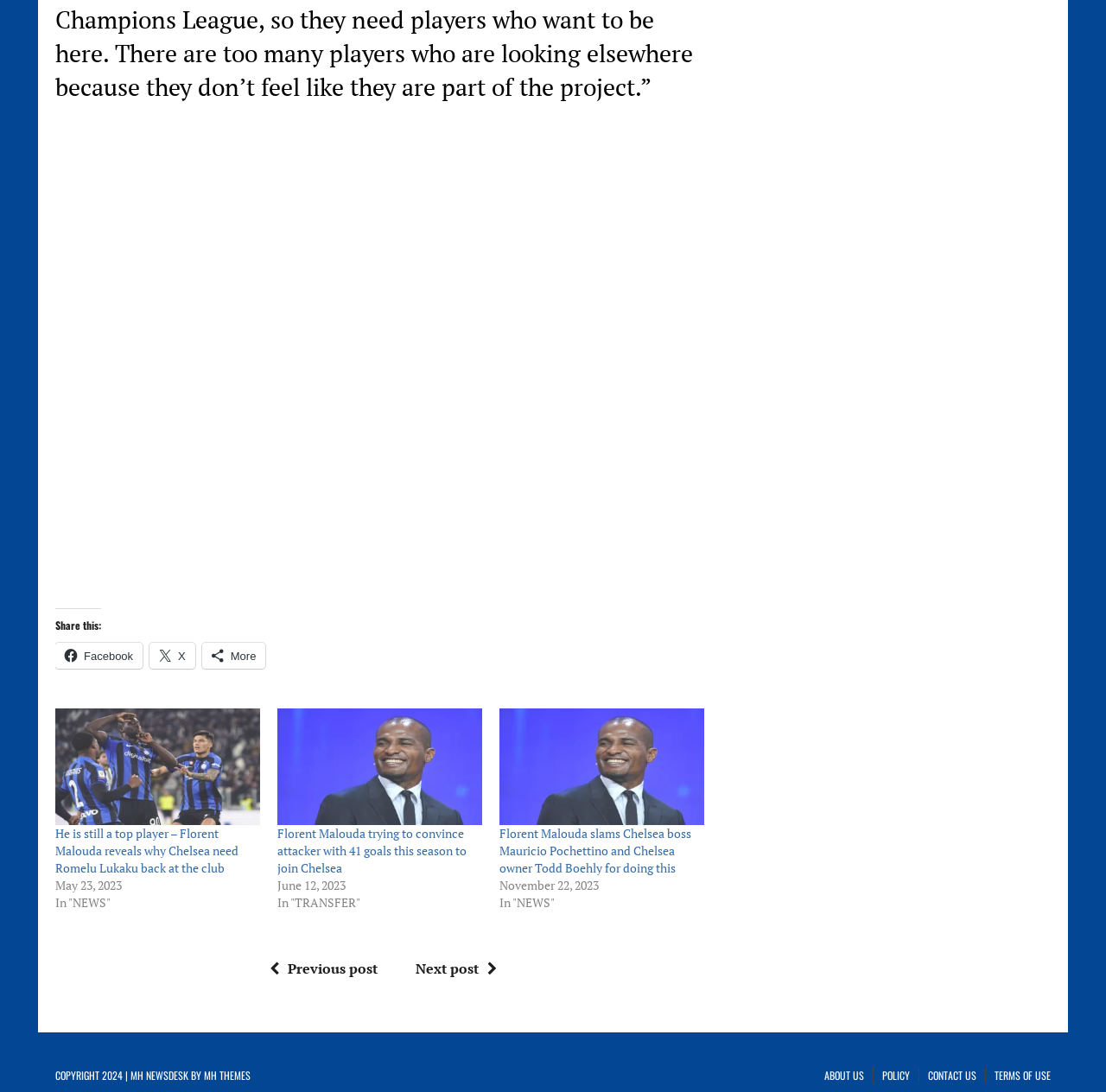What is the category of the second news article?
Look at the image and respond with a one-word or short phrase answer.

TRANSFER